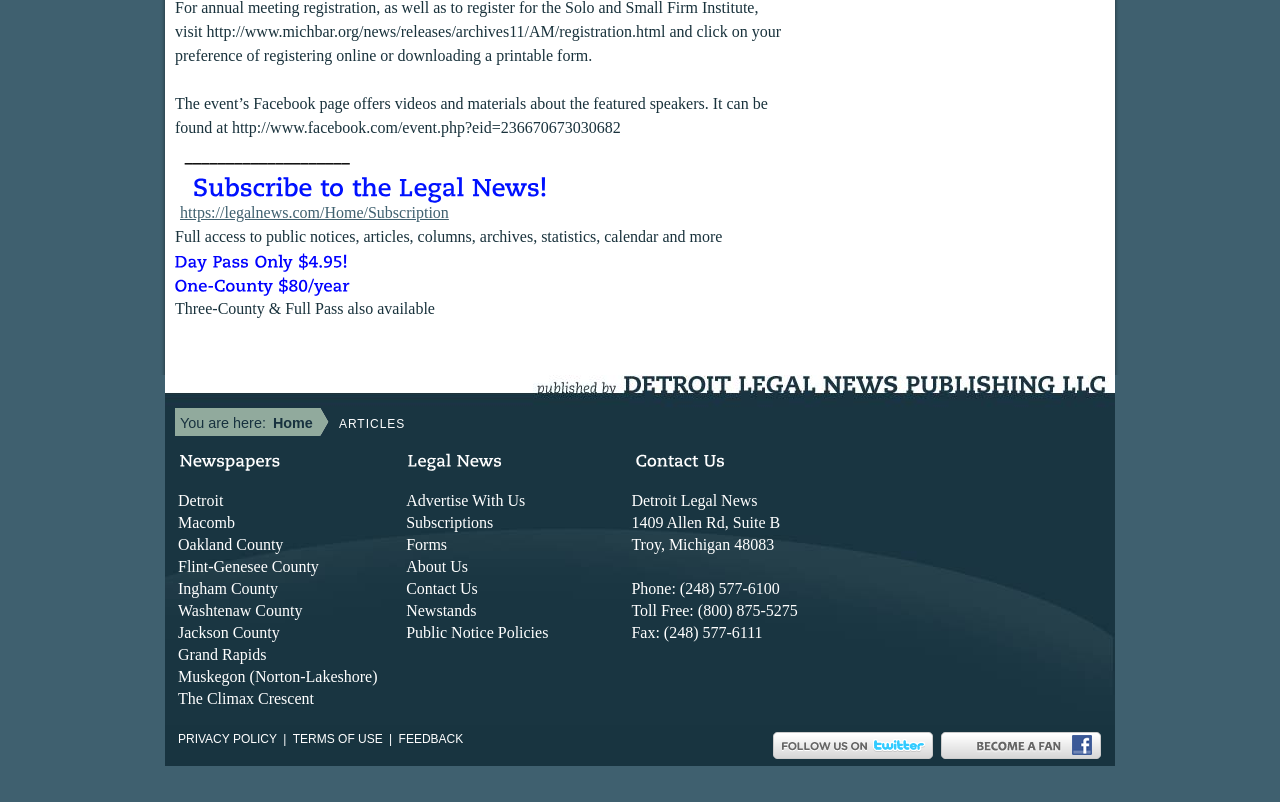Show me the bounding box coordinates of the clickable region to achieve the task as per the instruction: "Contact the Detroit Legal News".

[0.493, 0.723, 0.609, 0.744]